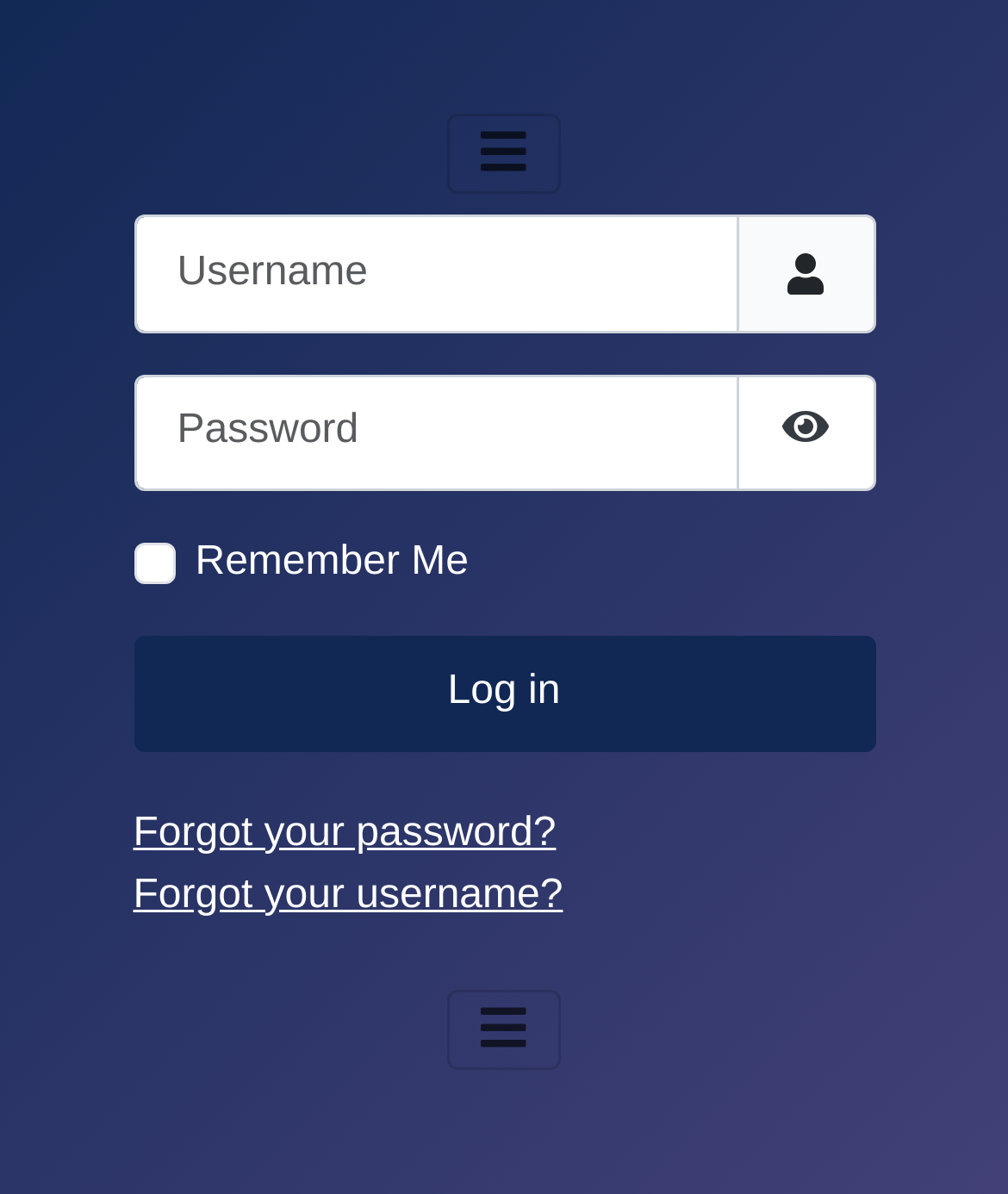Determine the bounding box coordinates of the clickable region to follow the instruction: "View Contact Us".

None